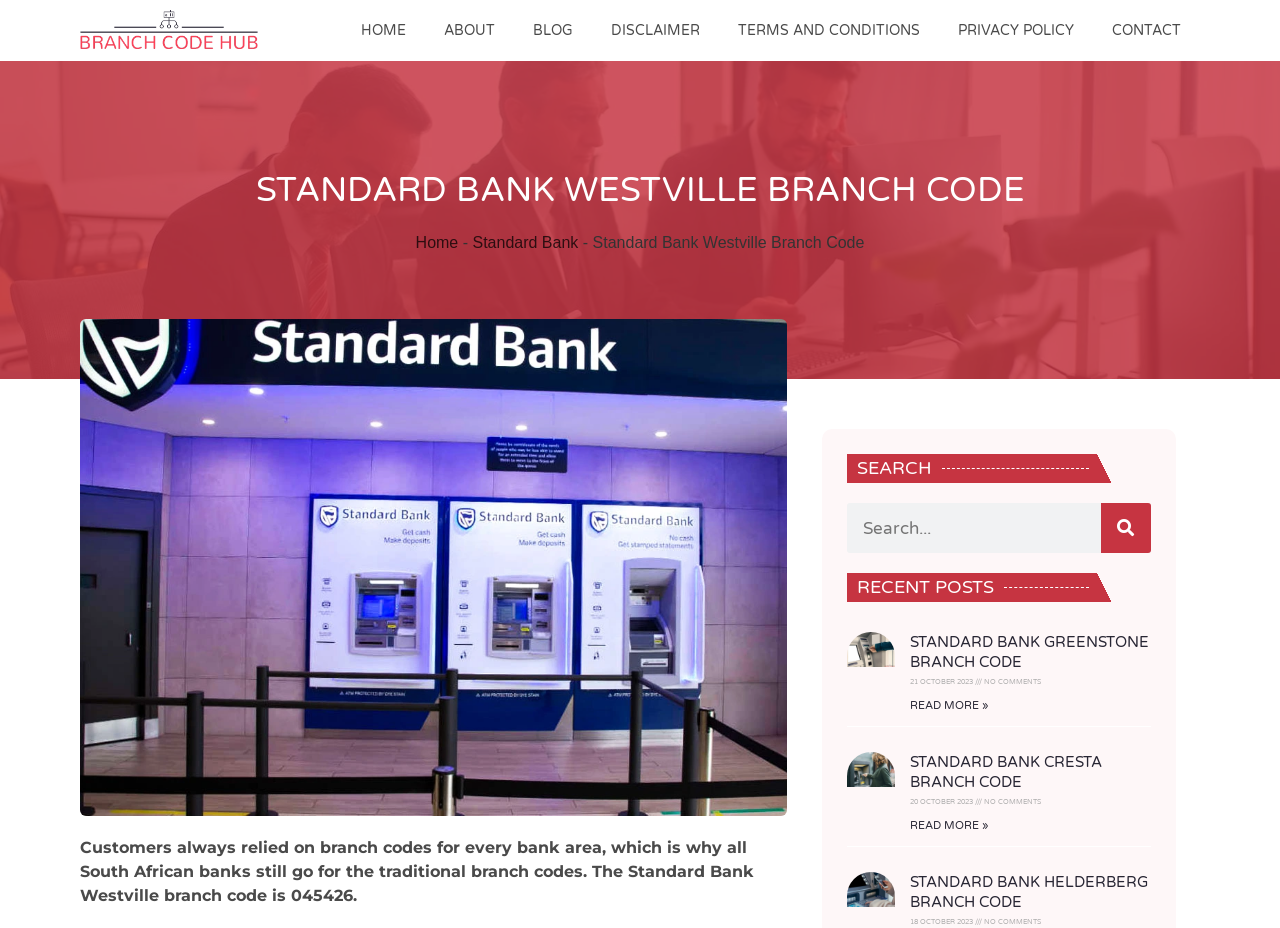Find the bounding box coordinates of the element I should click to carry out the following instruction: "View the Standard Bank Westville Branch Code image".

[0.062, 0.344, 0.615, 0.88]